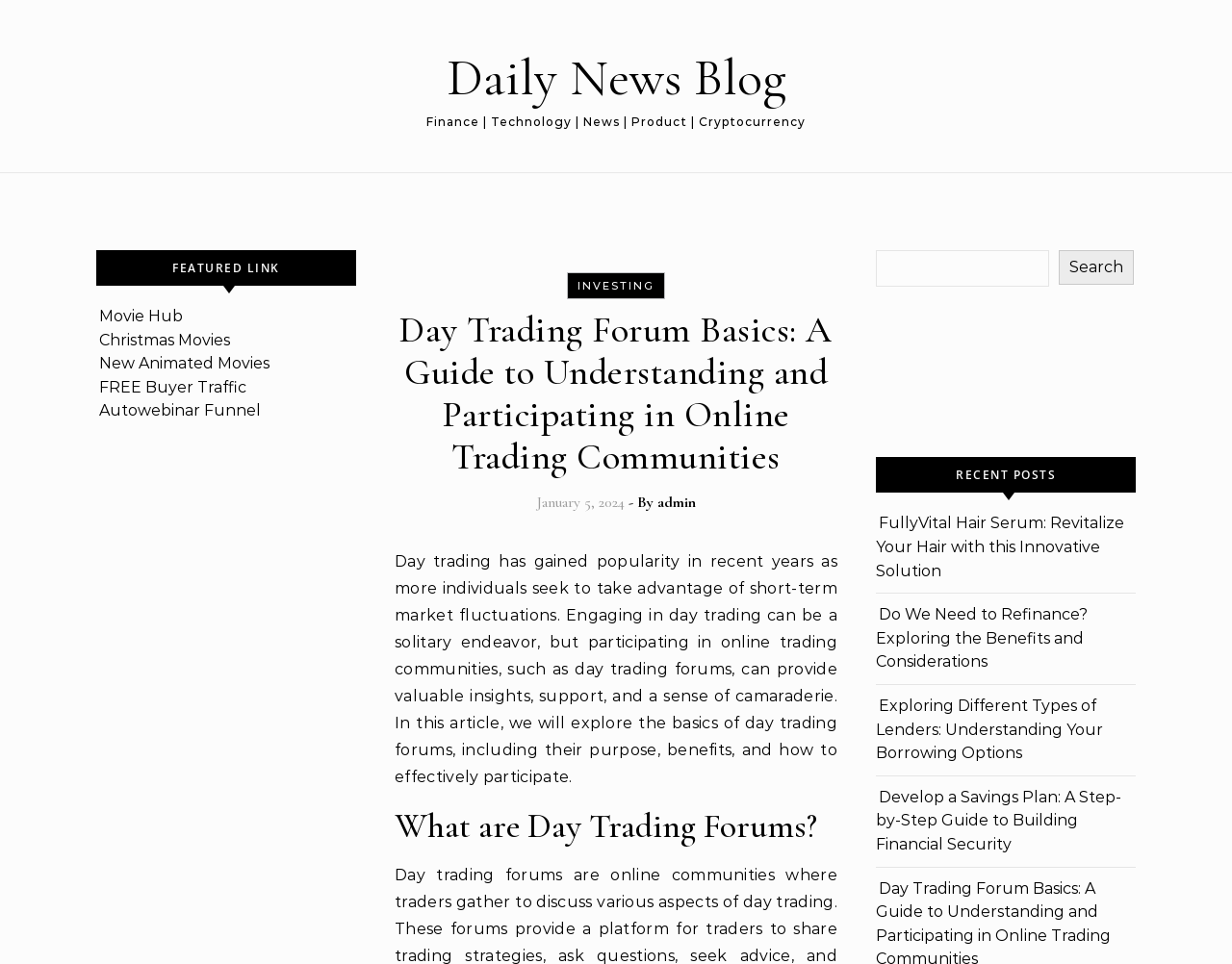Look at the image and answer the question in detail:
What is the category of the link 'FullyVital Hair Serum'?

Based on the categories listed at the top of the webpage, including 'Finance', 'Technology', 'News', 'Product', and 'Cryptocurrency', I can infer that the link 'FullyVital Hair Serum' falls under the category of 'Product'.